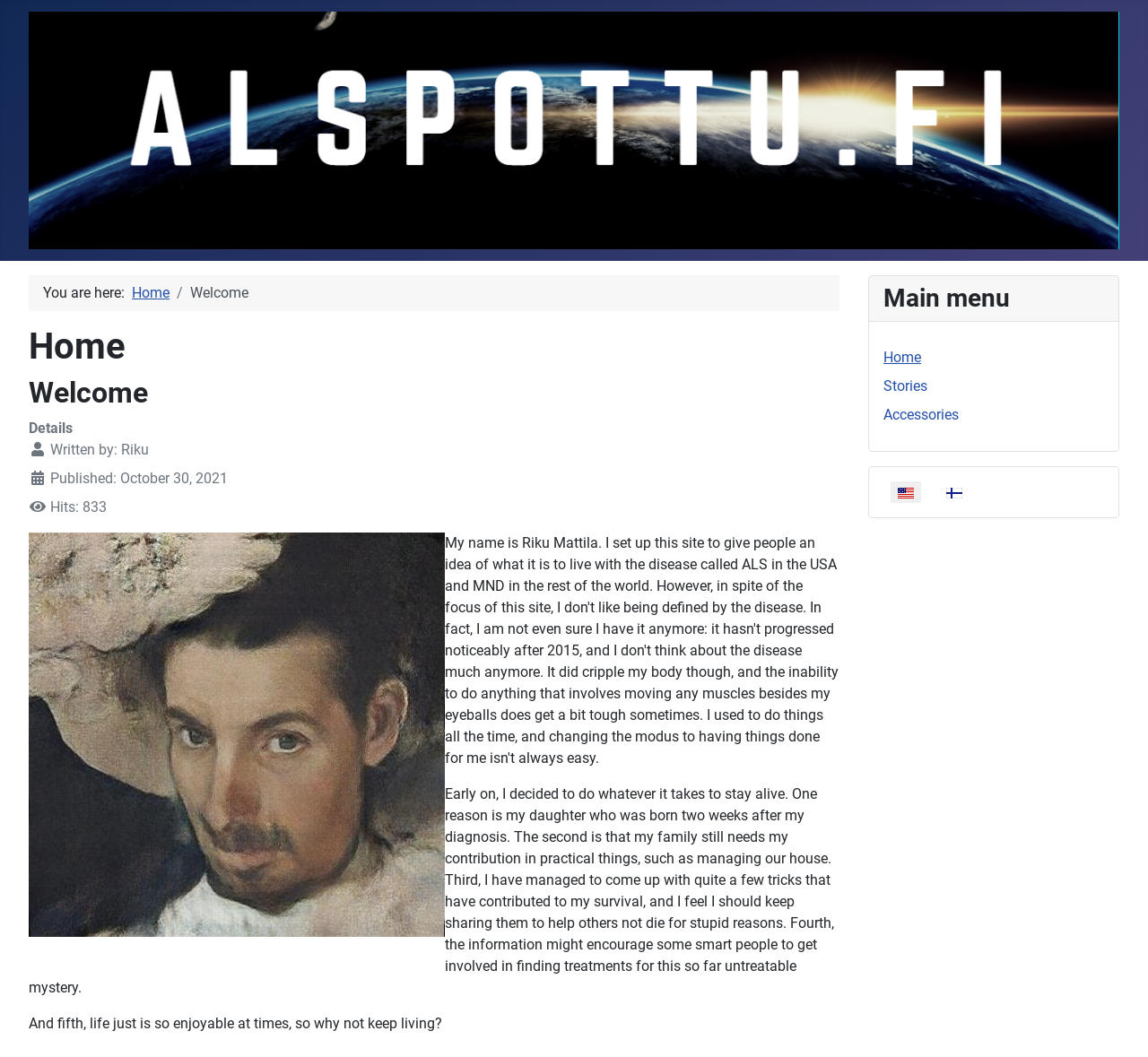Please determine the bounding box coordinates of the element's region to click in order to carry out the following instruction: "Read the story". The coordinates should be four float numbers between 0 and 1, i.e., [left, top, right, bottom].

[0.025, 0.743, 0.727, 0.942]